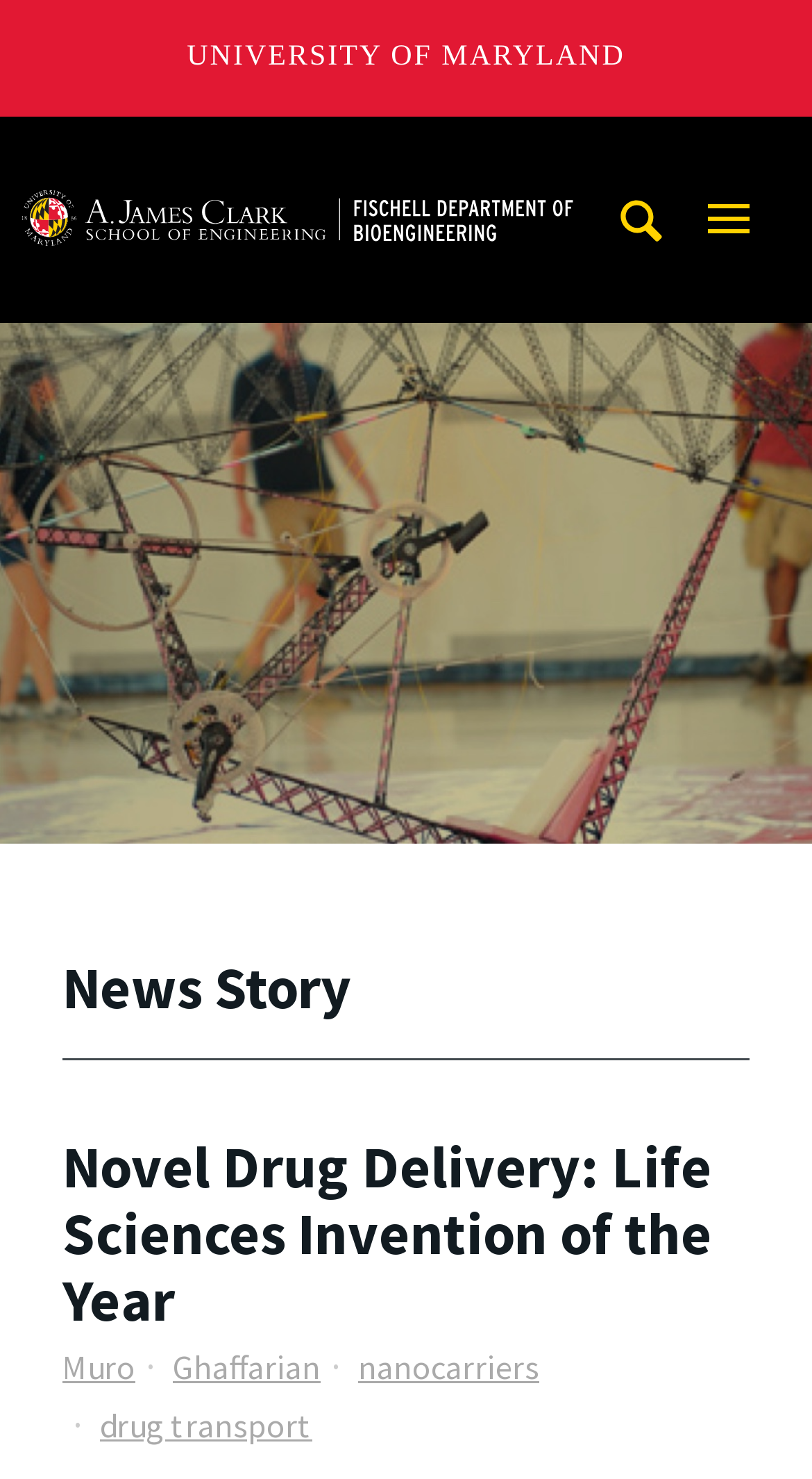Please answer the following question using a single word or phrase: 
What is the purpose of the button at the top right corner?

Mobile Navigation Trigger